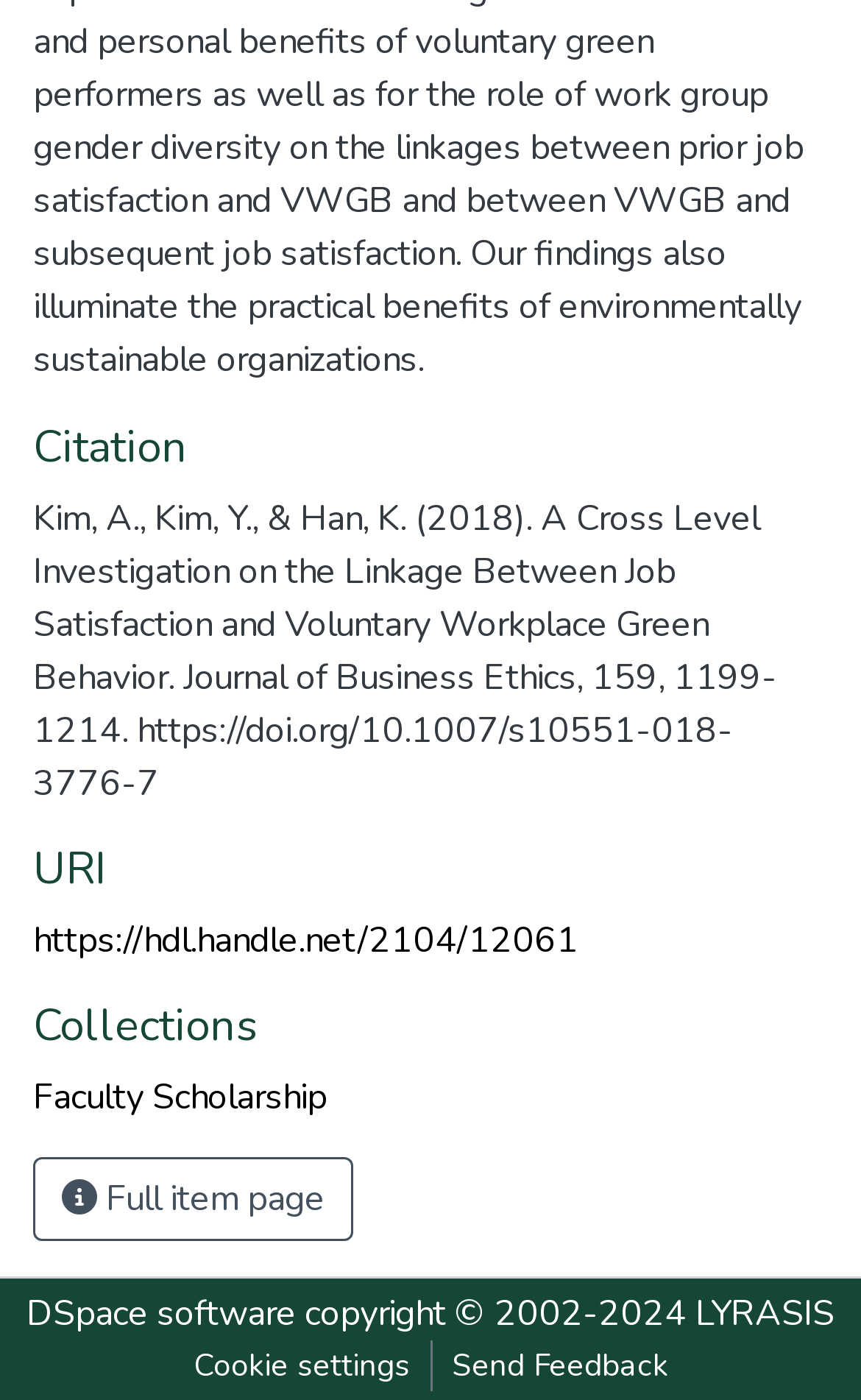Find and provide the bounding box coordinates for the UI element described with: "Cookie settings".

[0.201, 0.958, 0.499, 0.994]